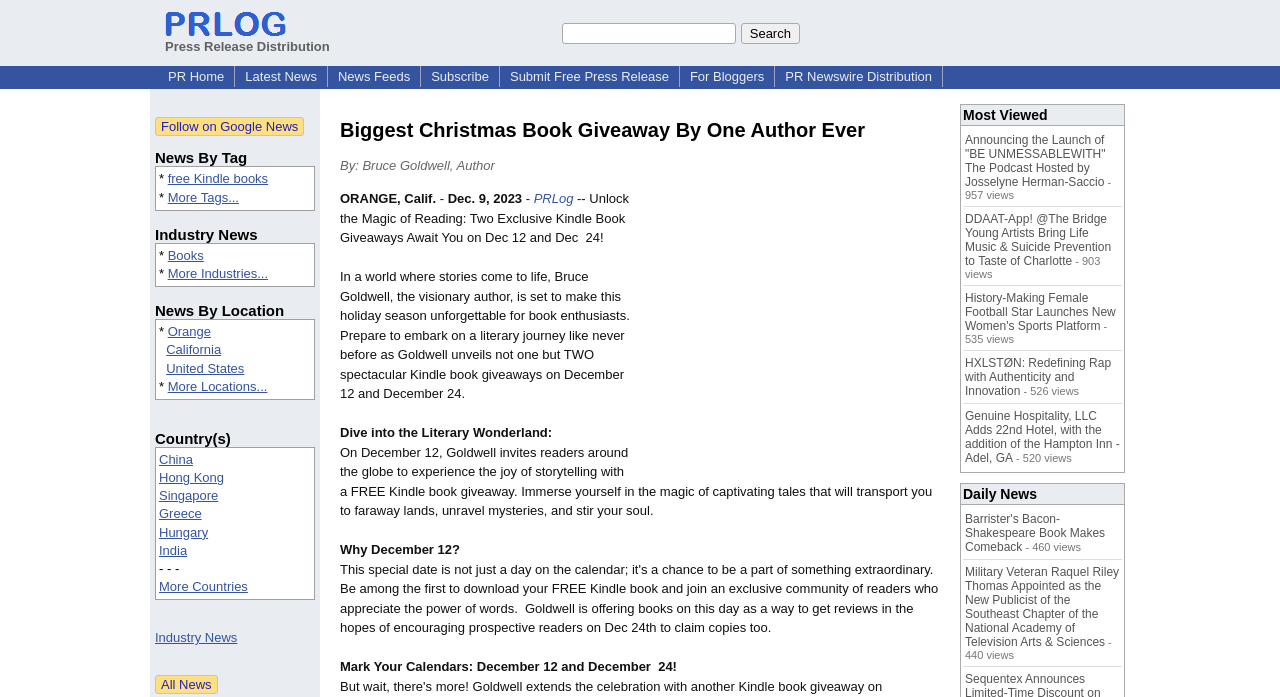Please determine the bounding box coordinates of the area that needs to be clicked to complete this task: 'Read the press release'. The coordinates must be four float numbers between 0 and 1, formatted as [left, top, right, bottom].

[0.266, 0.275, 0.491, 0.352]